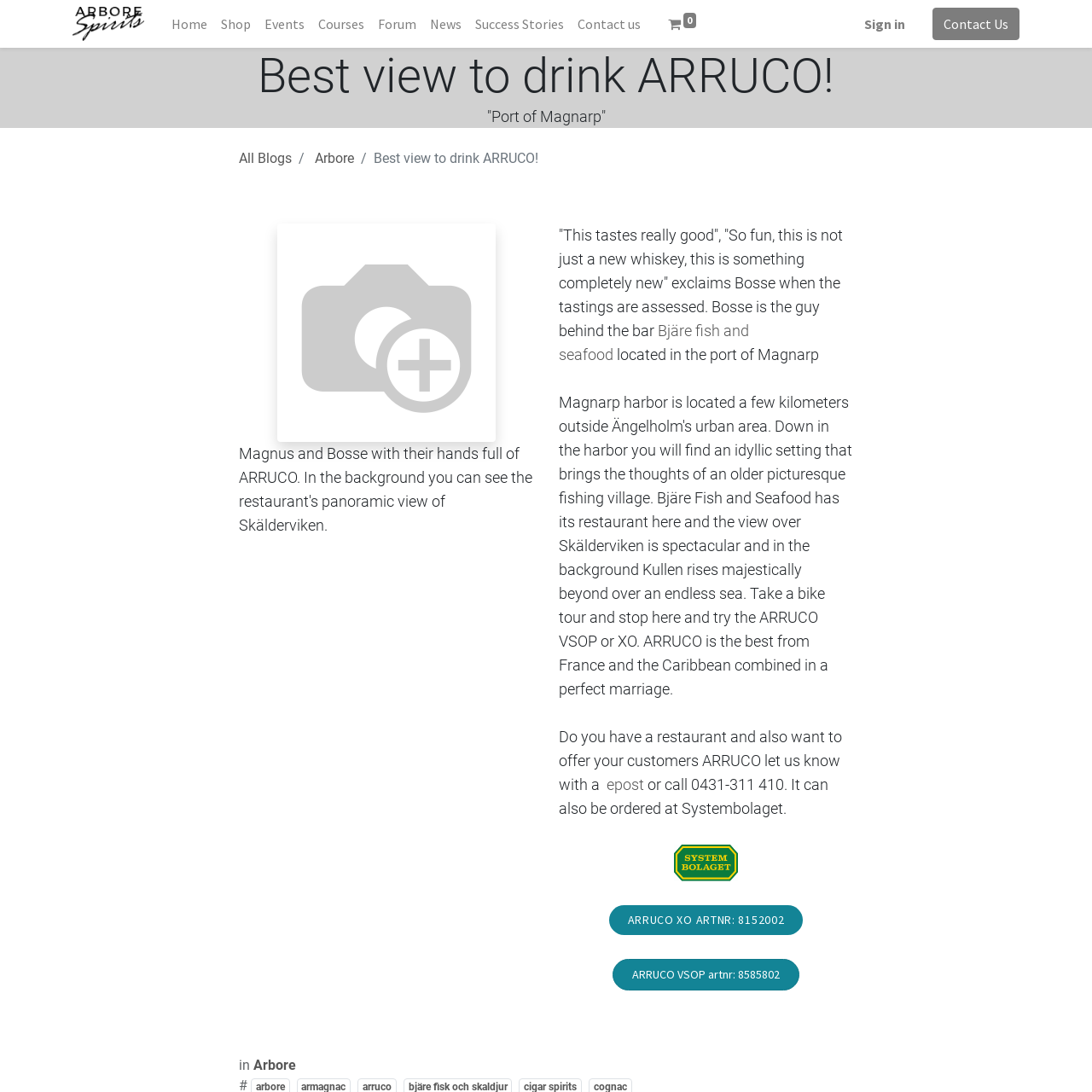Identify the bounding box coordinates of the area you need to click to perform the following instruction: "Sign in".

[0.785, 0.006, 0.835, 0.038]